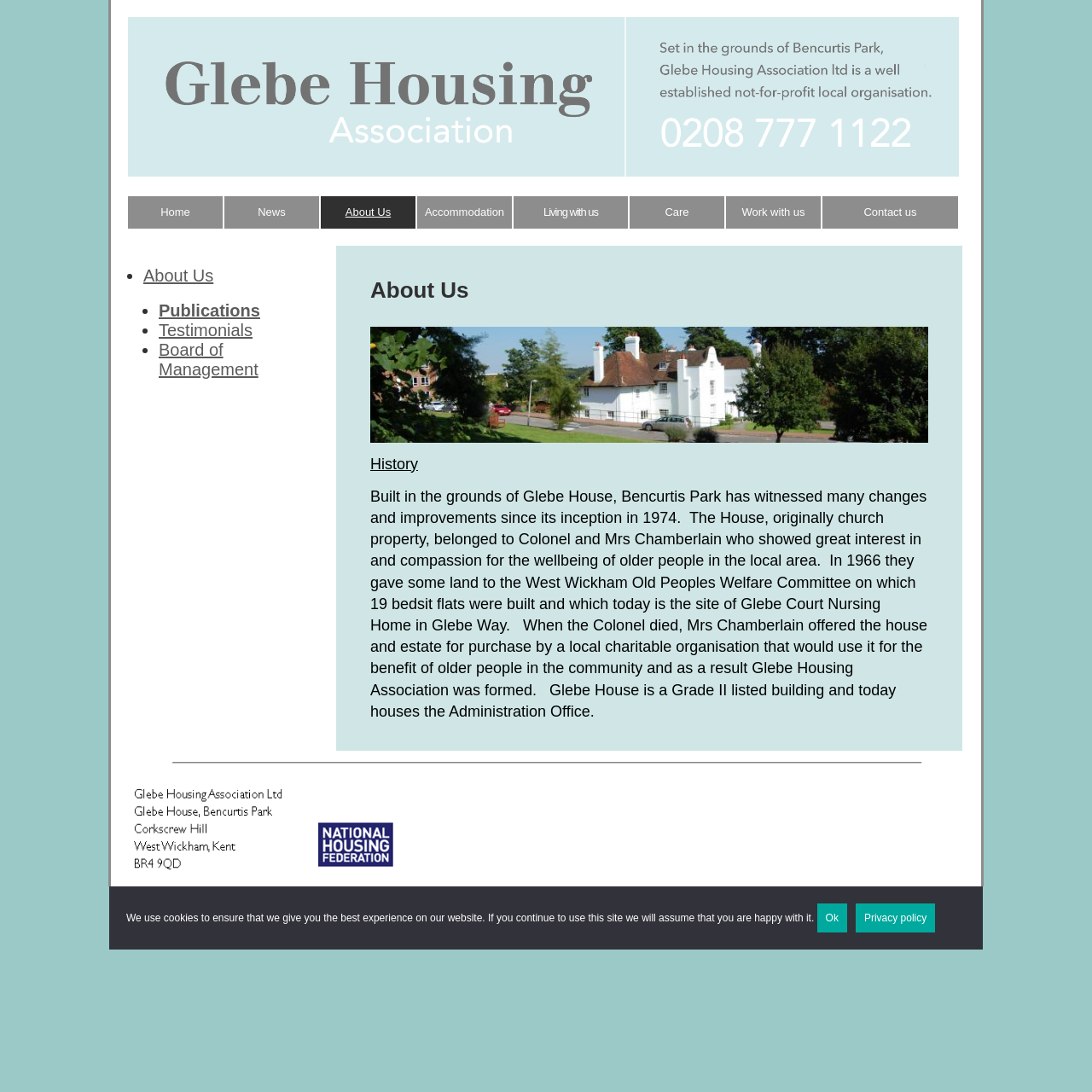Identify the bounding box coordinates of the section to be clicked to complete the task described by the following instruction: "Go to Home page". The coordinates should be four float numbers between 0 and 1, formatted as [left, top, right, bottom].

[0.147, 0.189, 0.174, 0.2]